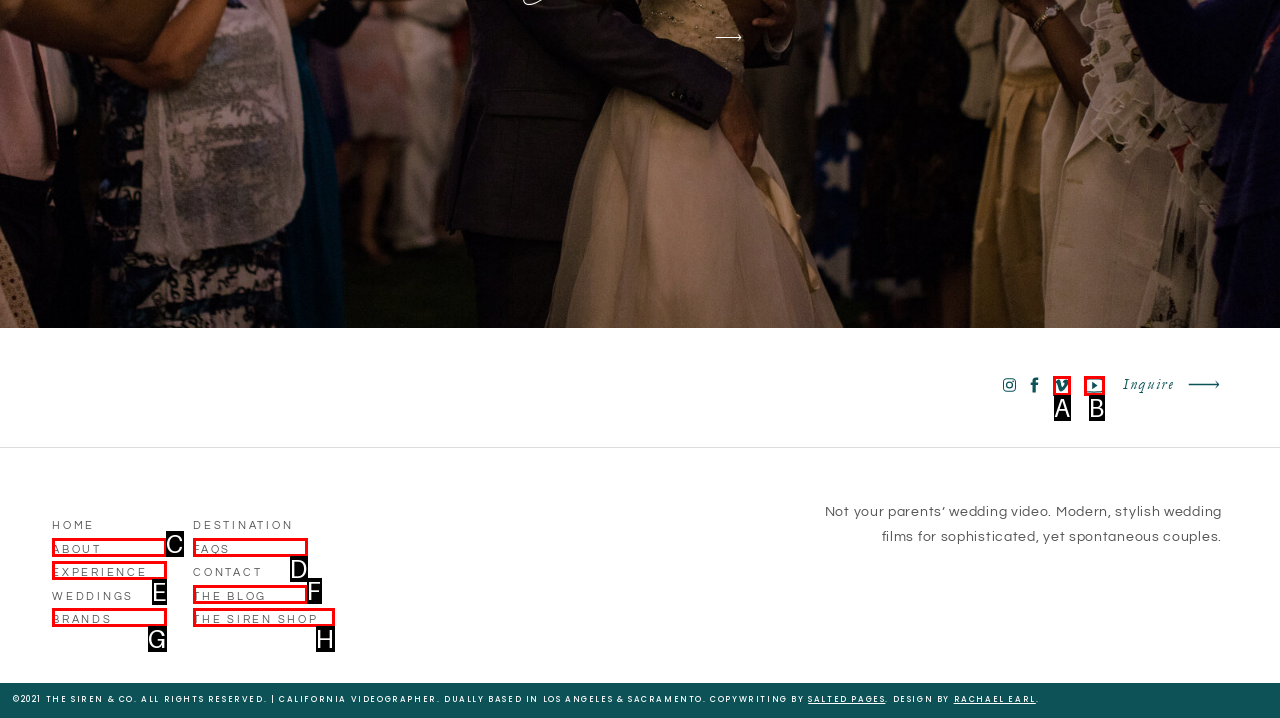Find the option you need to click to complete the following instruction: Visit the blog
Answer with the corresponding letter from the choices given directly.

F